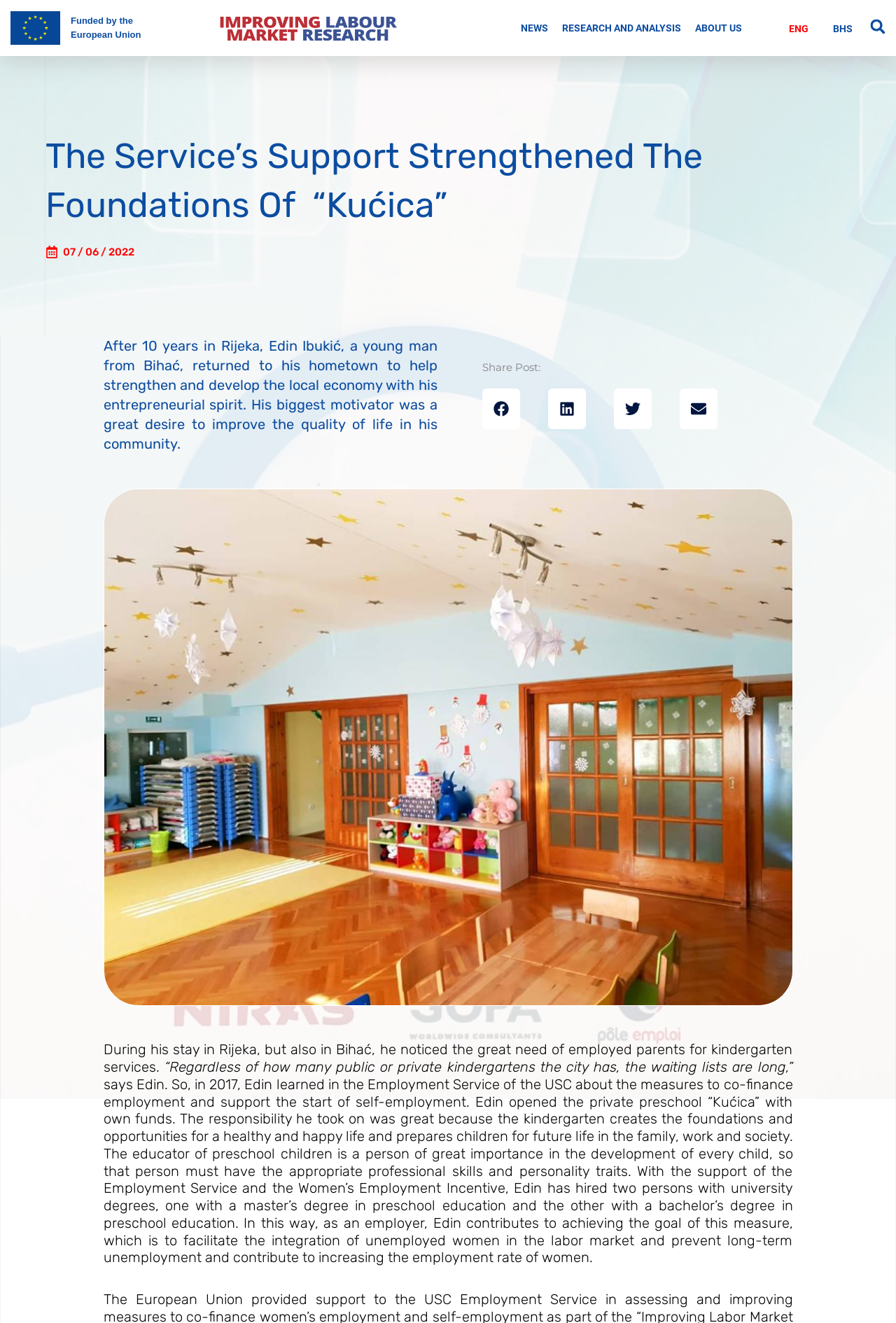Using the information from the screenshot, answer the following question thoroughly:
What is the role of the educator of preschool children?

The webpage emphasizes that the educator of preschool children is a person of great importance in the development of every child, which suggests that they play a crucial role in shaping the child's future.